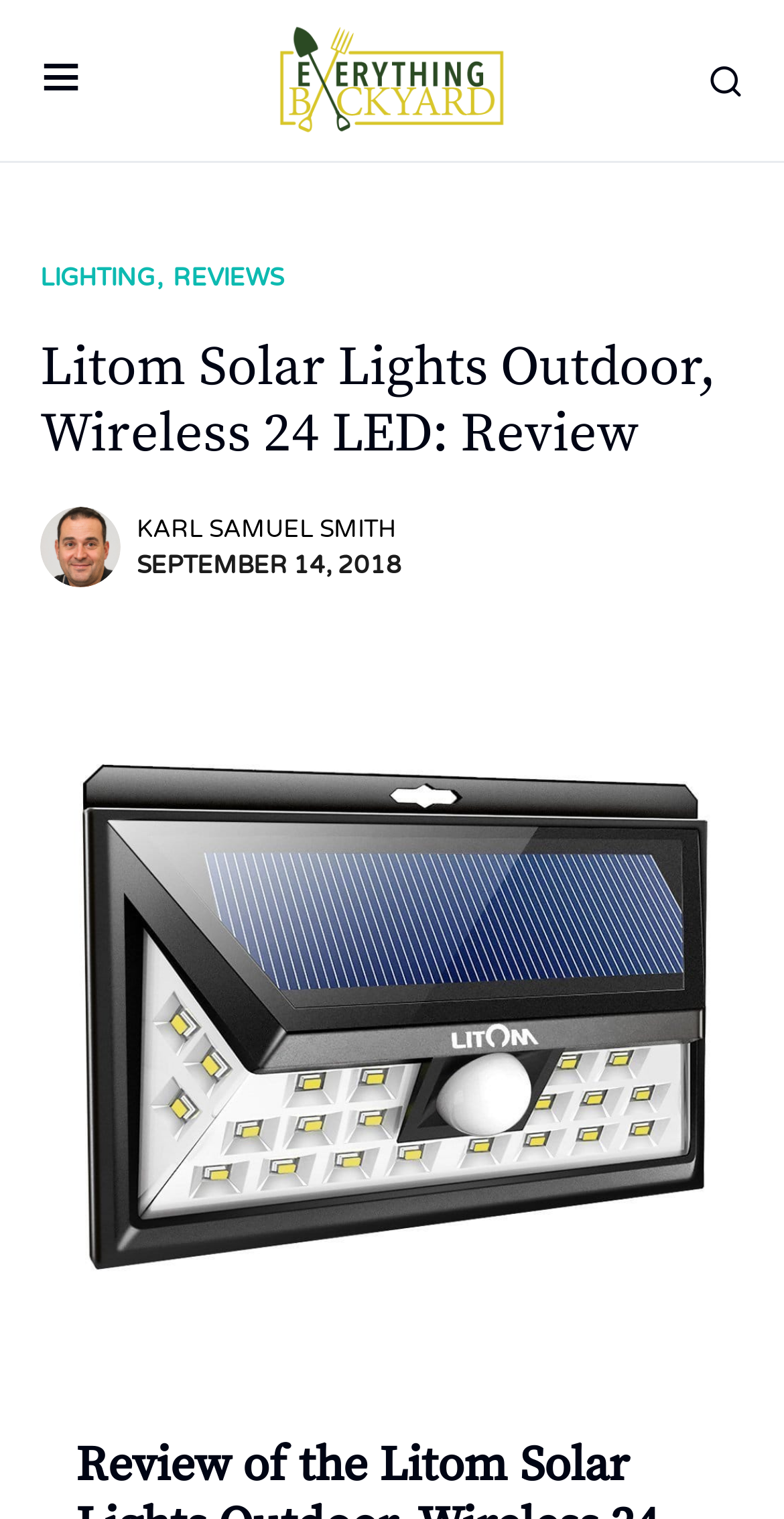Write a detailed summary of the webpage, including text, images, and layout.

The webpage is a review of the Litom Solar Lights Outdoor, Wireless 24 LED product. At the top left corner, there is a button with an icon. Next to it, there is a link to "Everything Backyard" with an accompanying image. On the top right corner, there is another button with a different icon. 

Below the top section, there are three links: "LIGHTING", "REVIEWS", and an empty link. The main heading "Litom Solar Lights Outdoor, Wireless 24 LED: Review" is centered at the top of the page. 

Under the heading, there is a link, followed by another link to "KARL SAMUEL SMITH" and a static text "SEPTEMBER 14, 2018" next to it. The majority of the page is occupied by a large figure containing an image of the product, which is a solar light. The image takes up most of the page's width and height.